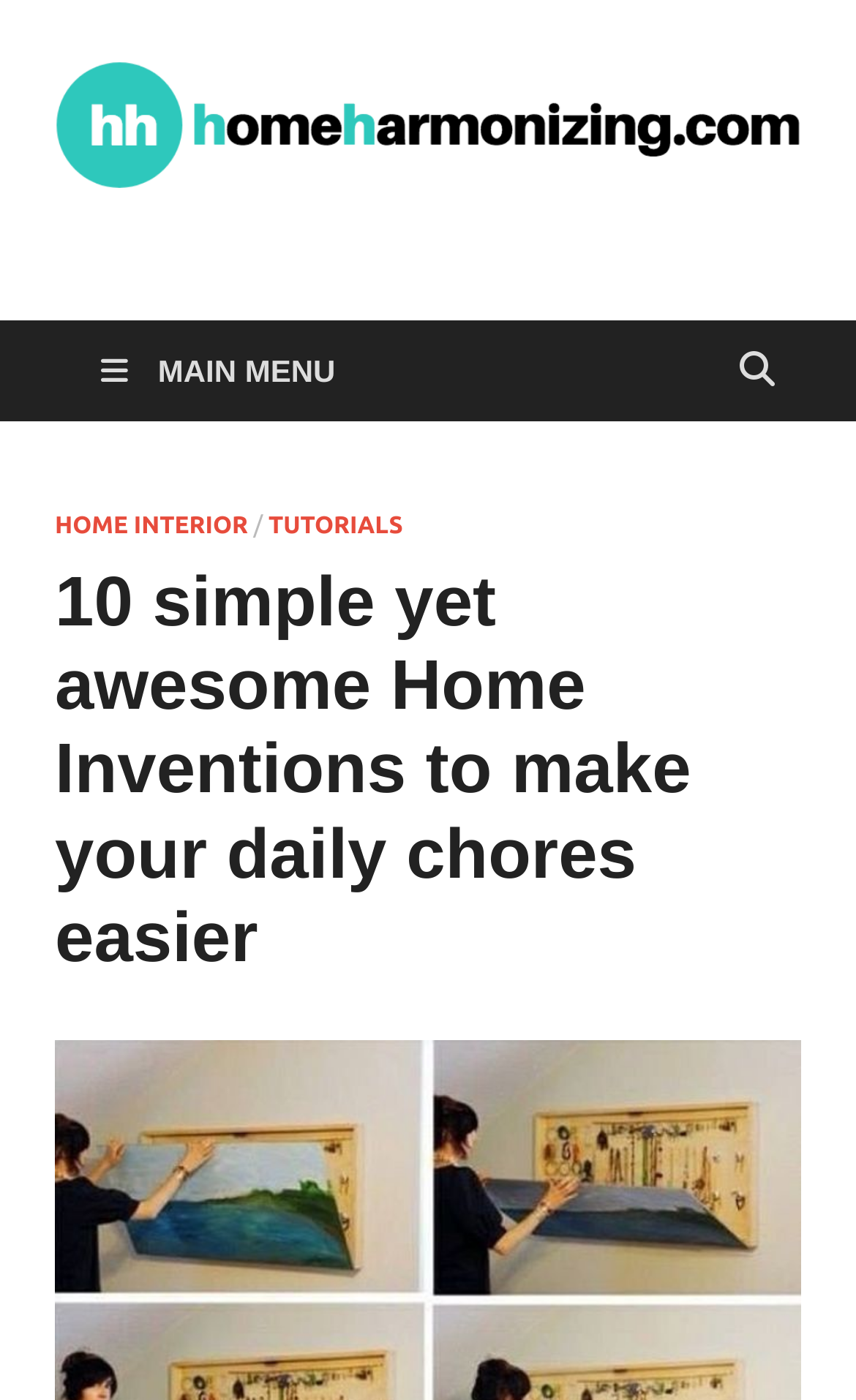What is the topic of the article?
Respond with a short answer, either a single word or a phrase, based on the image.

Home inventions